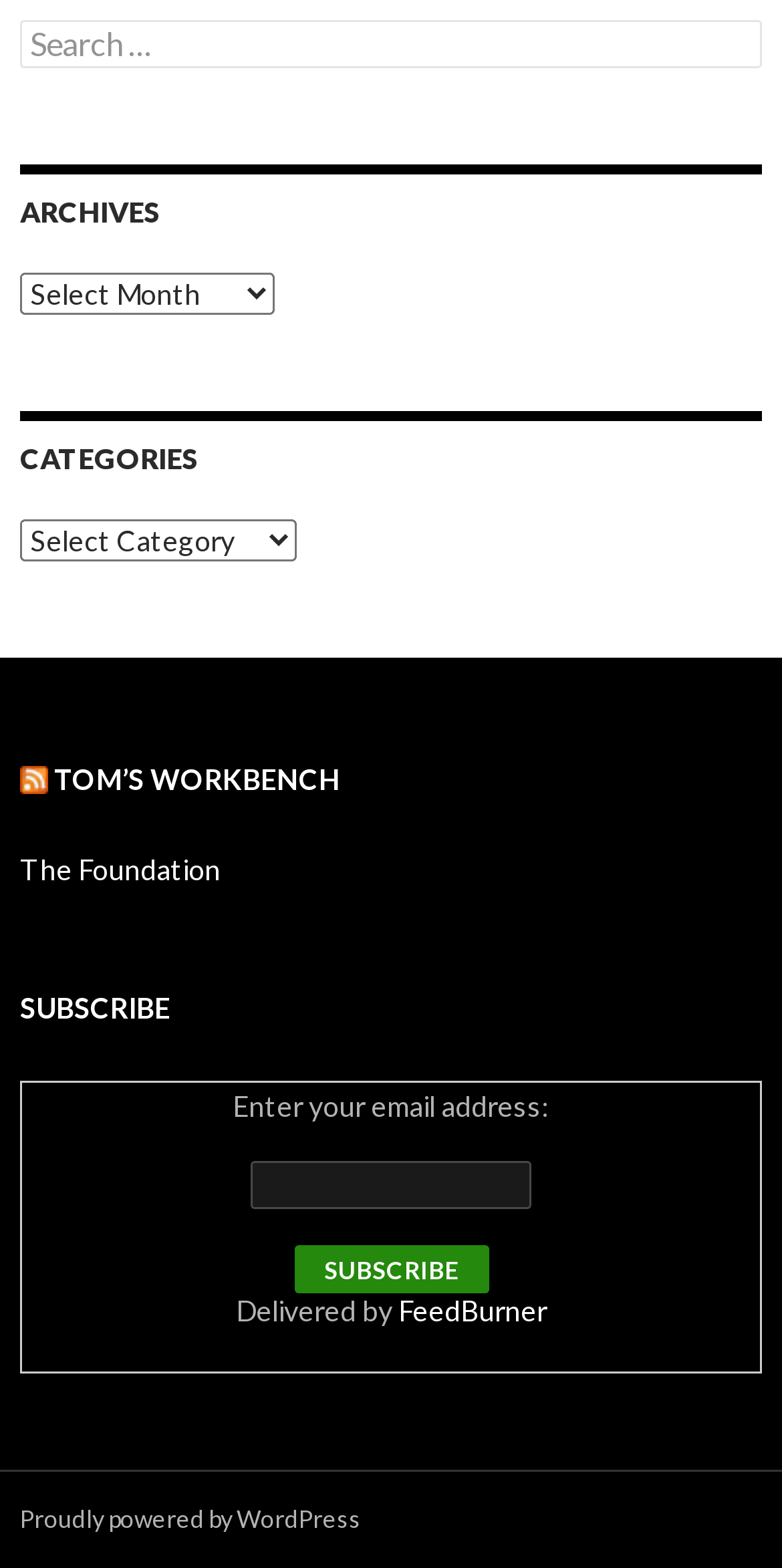Determine the bounding box coordinates for the UI element matching this description: "Tom’s Workbench".

[0.069, 0.486, 0.436, 0.508]